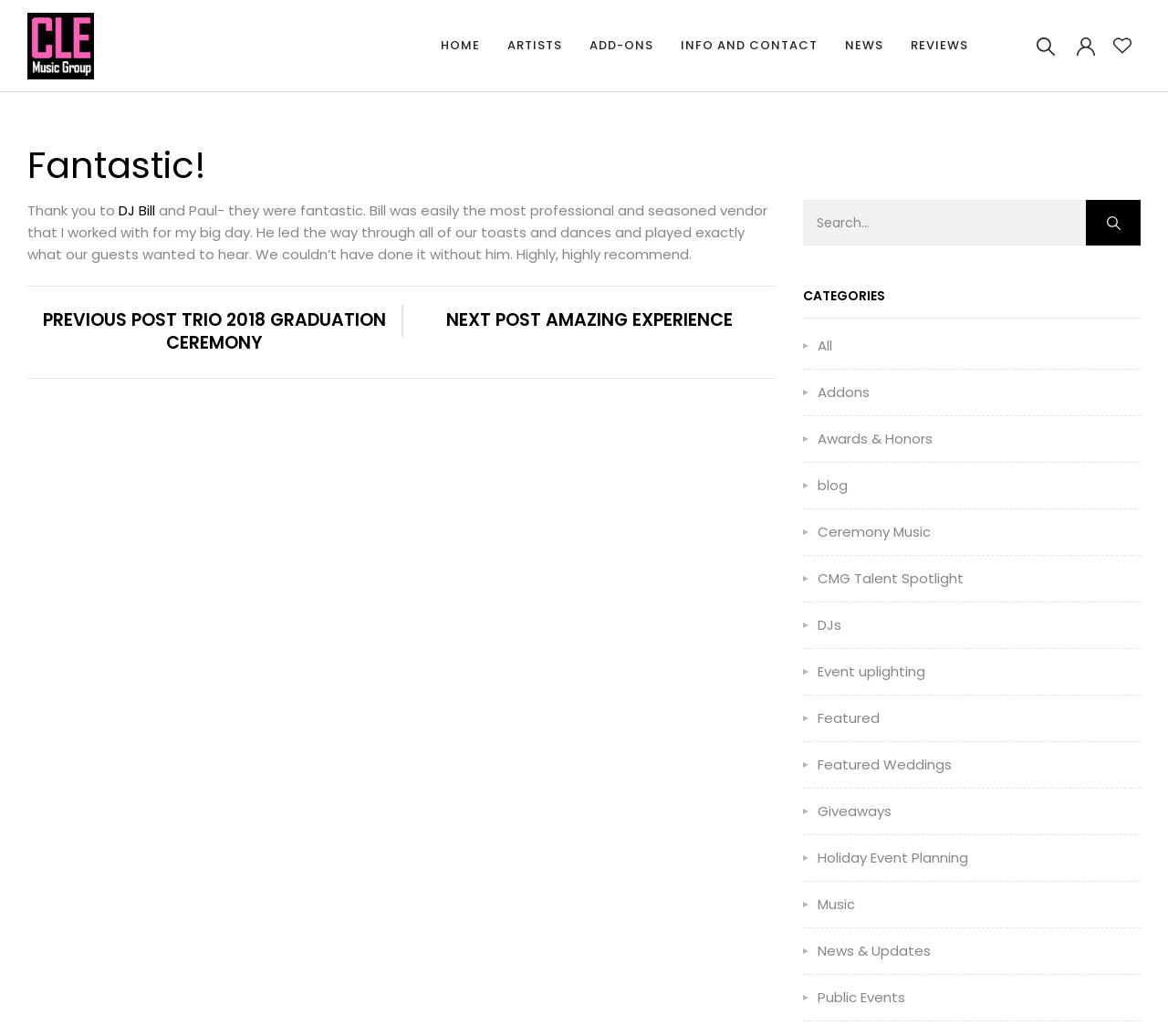Identify the bounding box coordinates of the element to click to follow this instruction: 'Read the review about DJ Bill'. Ensure the coordinates are four float values between 0 and 1, provided as [left, top, right, bottom].

[0.102, 0.194, 0.133, 0.212]